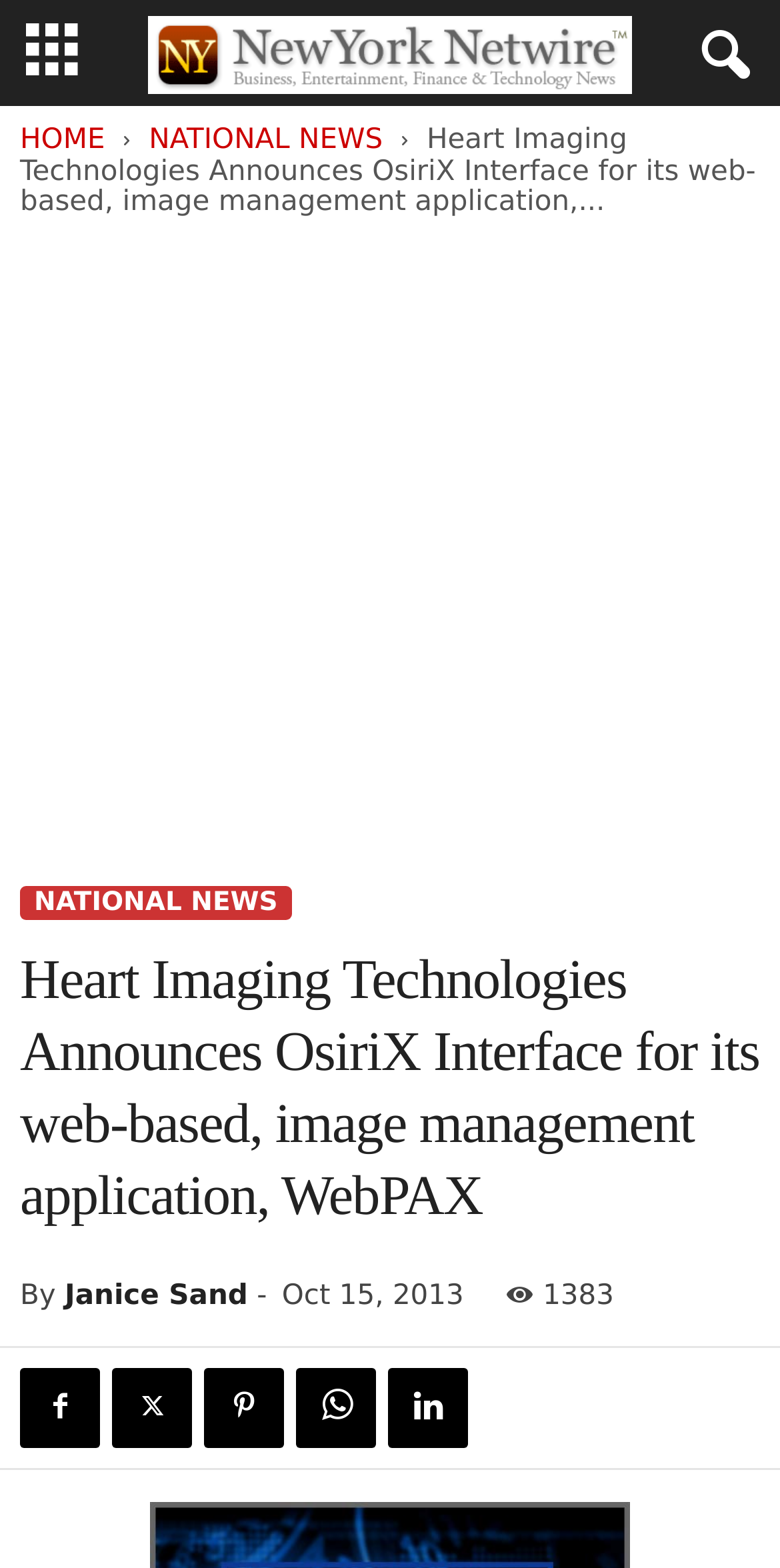Identify the bounding box coordinates of the region that should be clicked to execute the following instruction: "click the share button with the Twitter icon".

[0.144, 0.872, 0.246, 0.923]